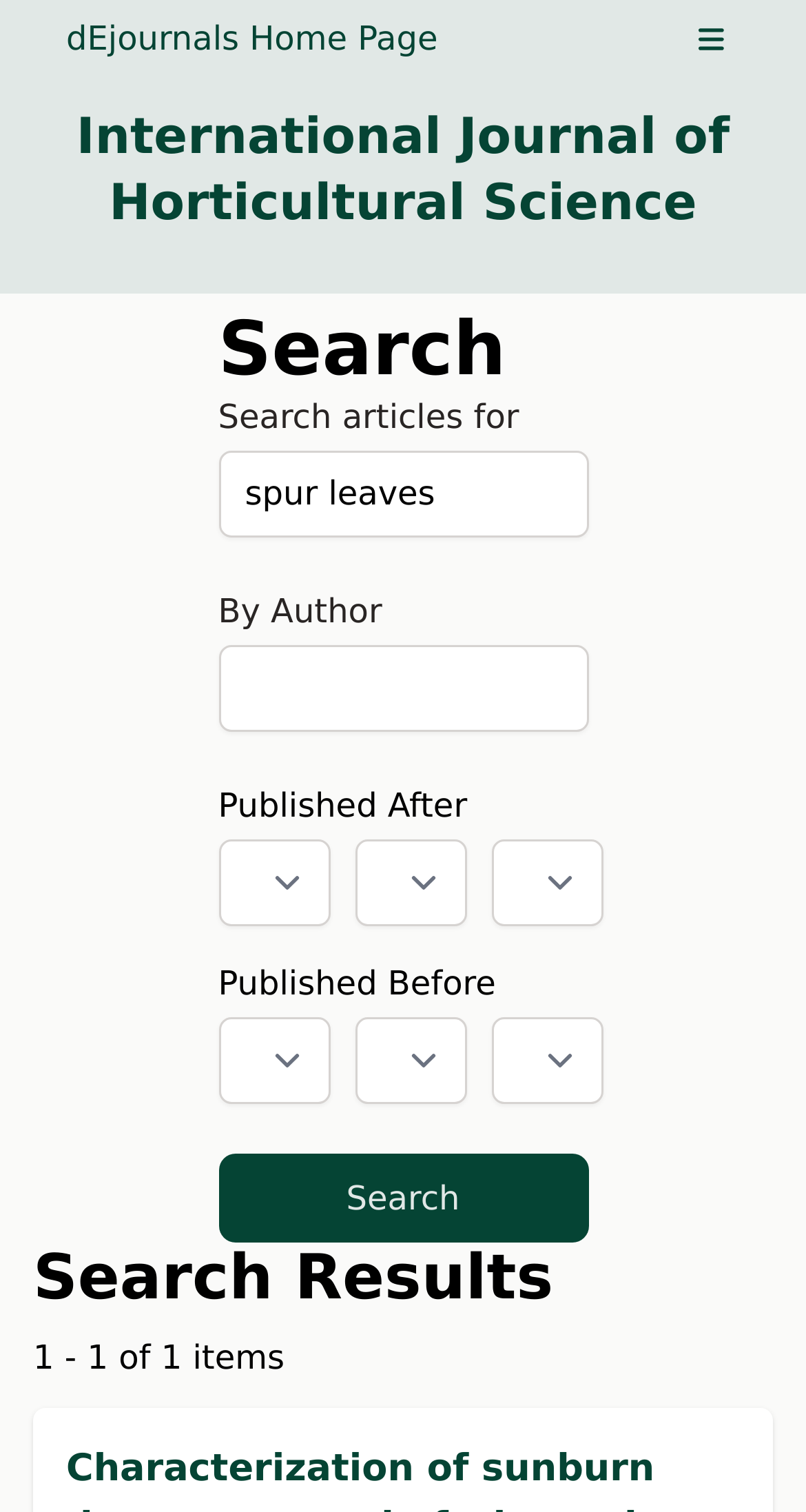Create an elaborate caption that covers all aspects of the webpage.

The webpage is a search page for the International Journal of Horticultural Science. At the top left, there is a link to the "dEjournals Home Page". Next to it, on the top right, is a button to open the main menu. Below the top section, the title "International Journal of Horticultural Science" is displayed prominently.

The main search section is located in the middle of the page, with a heading "Search" above it. The search section consists of several fields, including a text box to search for articles, a field to search by author, and fields to filter by publication date. There are three combo boxes to select the publication date range. Below the search fields, there is a "Search" button.

On the bottom half of the page, the search results are displayed. The heading "Search Results" is shown, followed by a text indicating that there is one item in the search results.